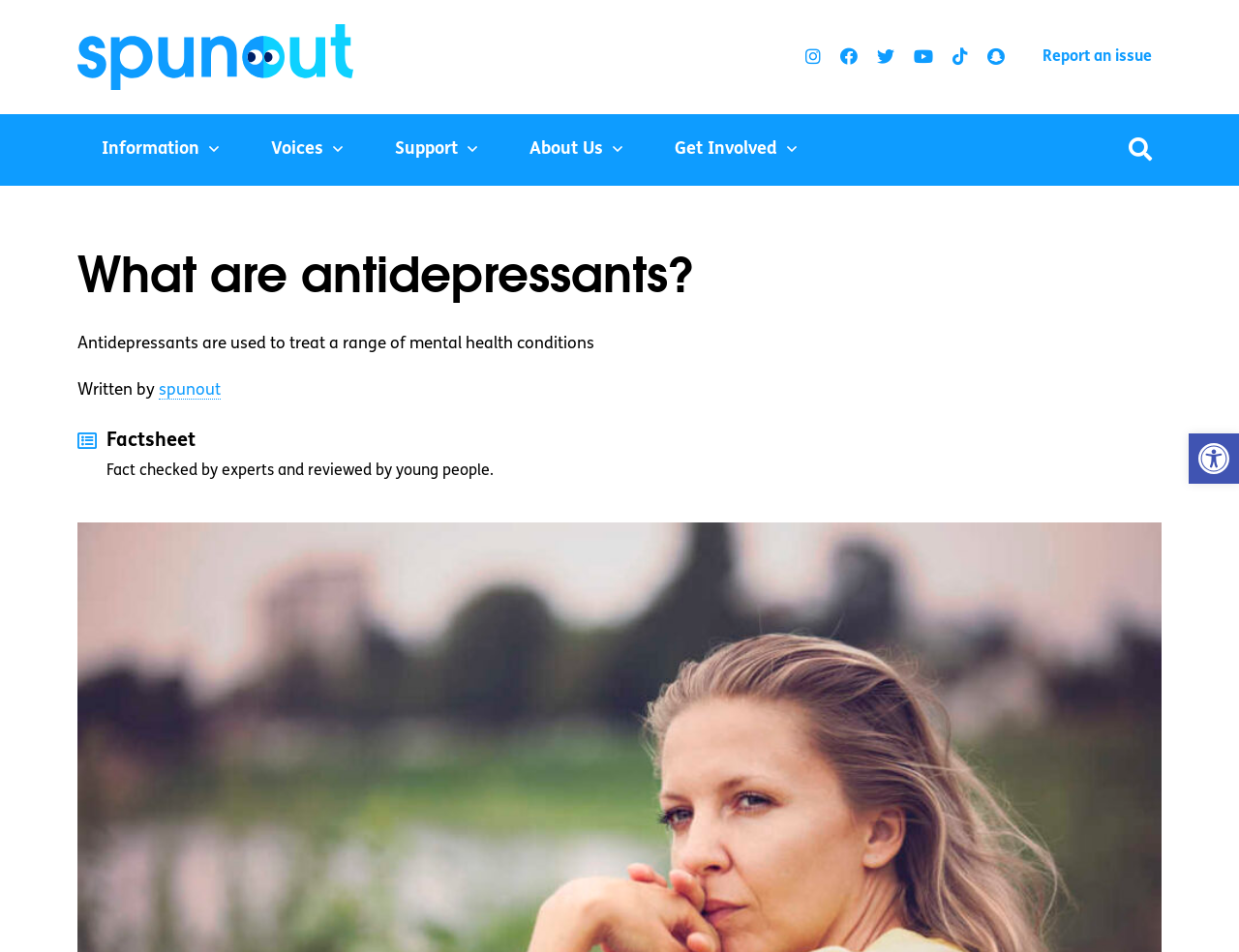Please find the bounding box coordinates of the element that needs to be clicked to perform the following instruction: "Read the factsheet". The bounding box coordinates should be four float numbers between 0 and 1, represented as [left, top, right, bottom].

[0.086, 0.449, 0.398, 0.477]